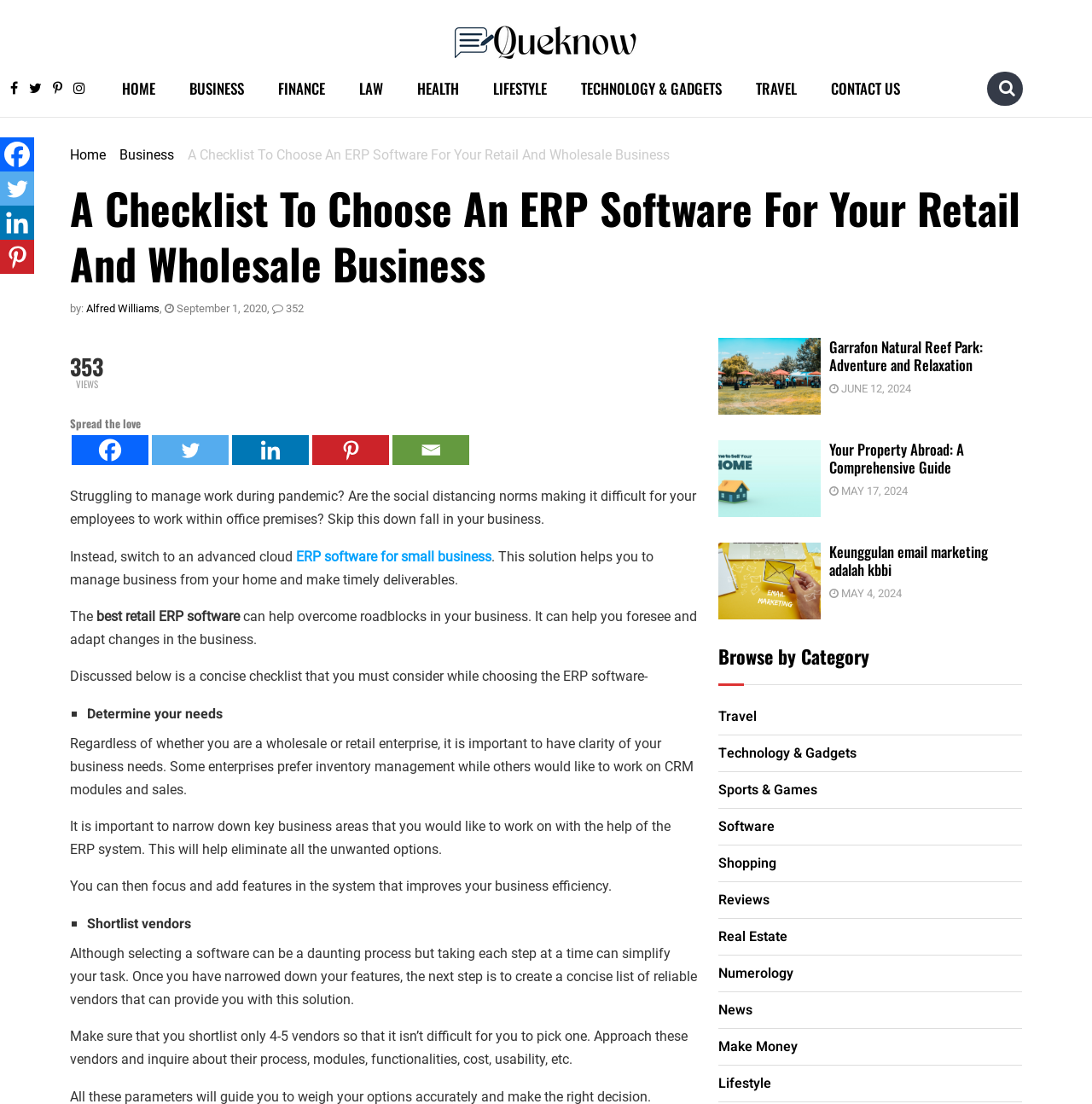What is the topic of the article?
Using the image as a reference, give a one-word or short phrase answer.

ERP software for retail and wholesale business